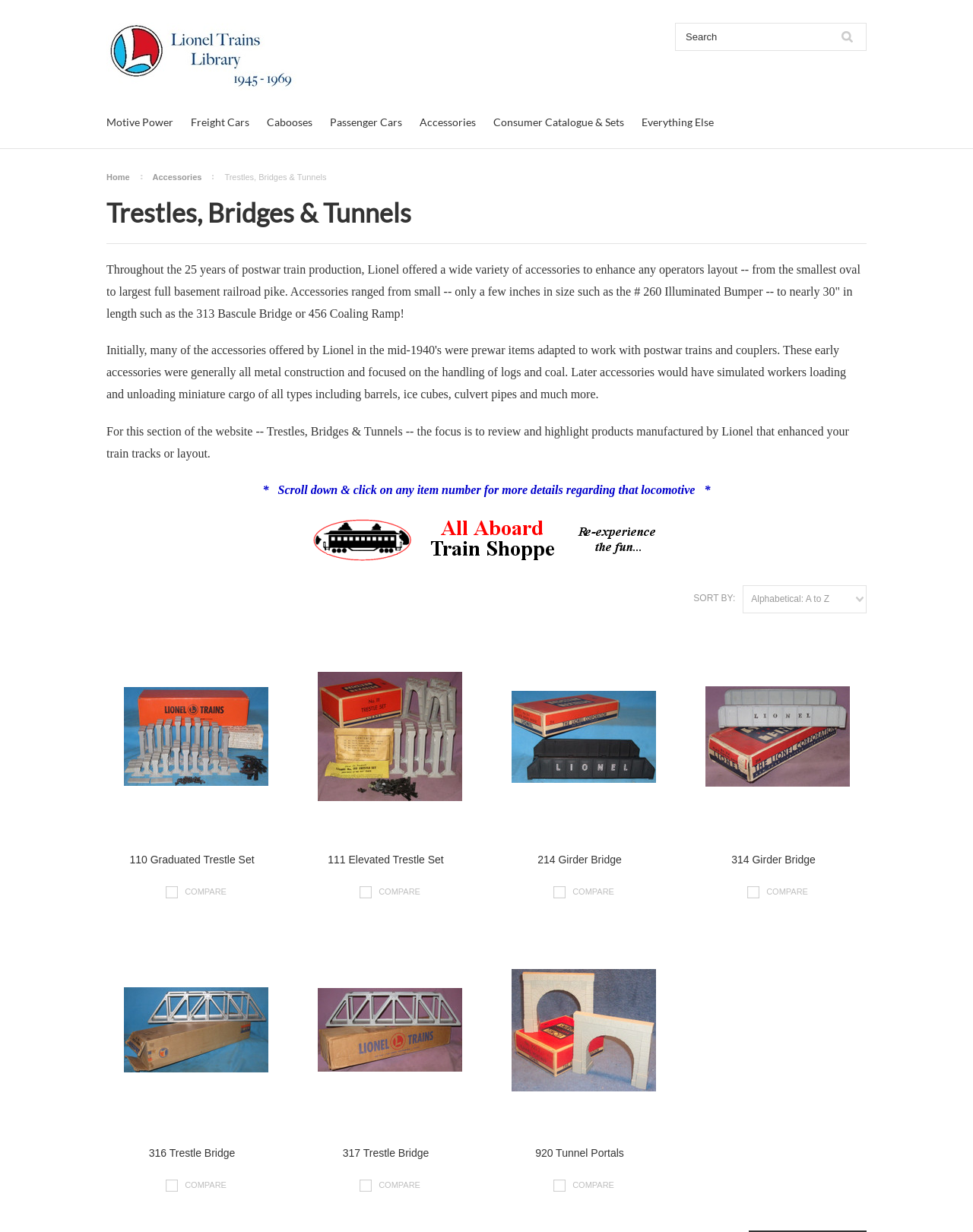What is the function of the checkboxes next to each product?
Ensure your answer is thorough and detailed.

The checkboxes next to each product are used to compare different products. When a user checks the box, they can compare the features and details of the selected products.